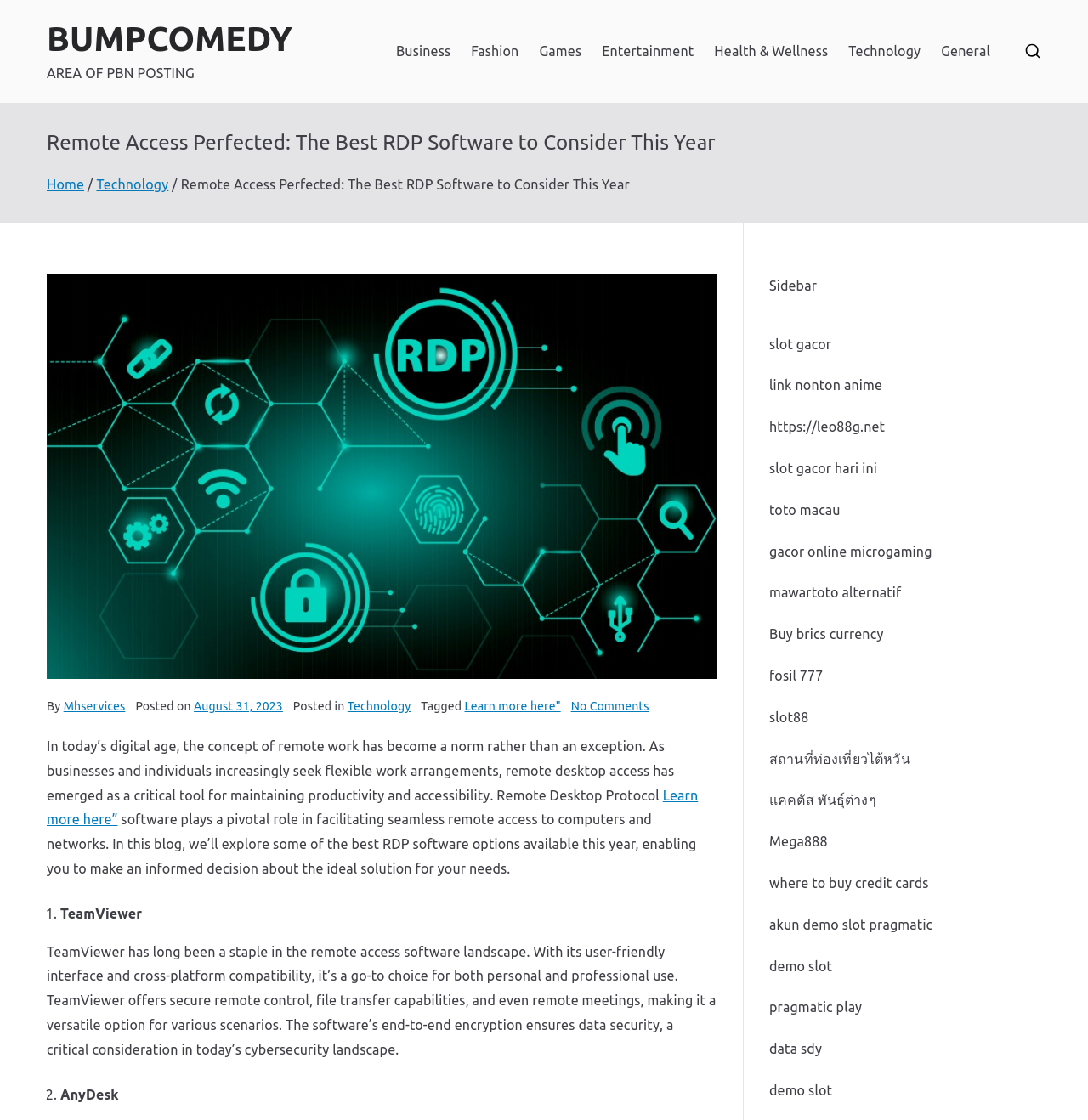Please determine the bounding box coordinates for the element that should be clicked to follow these instructions: "Click on the 'Business' category".

[0.364, 0.035, 0.414, 0.057]